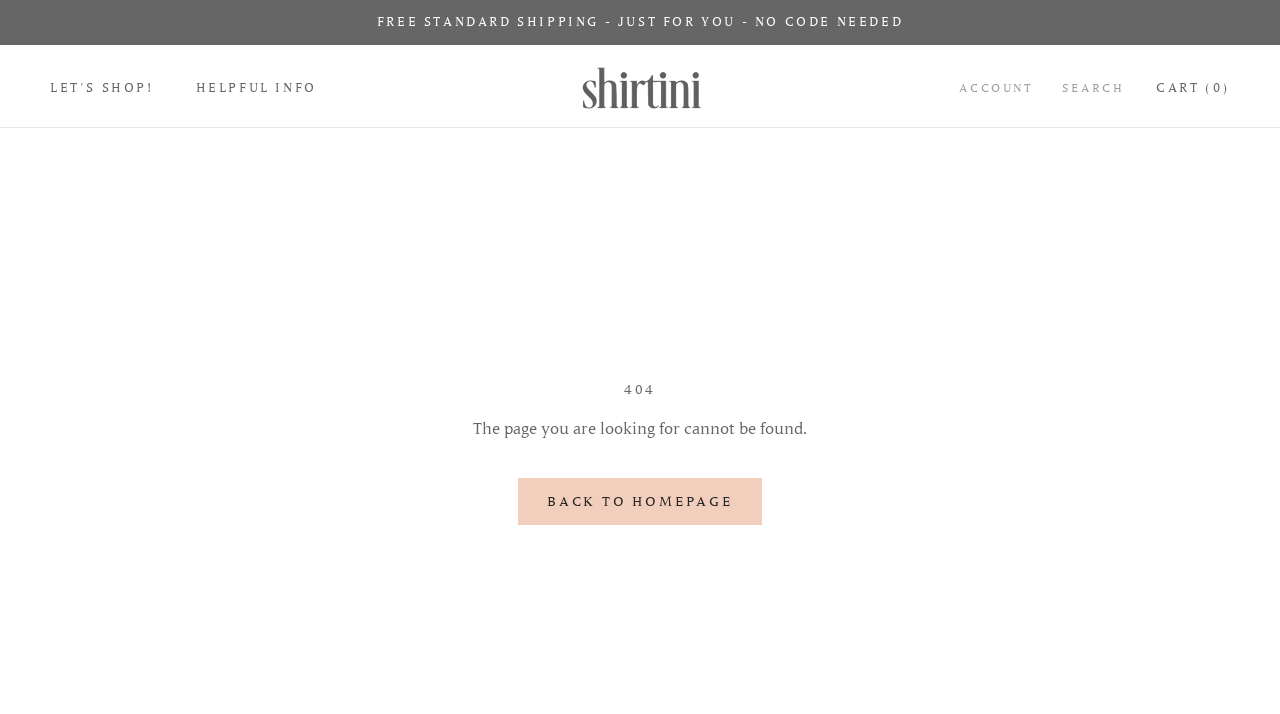Please identify the bounding box coordinates of the element on the webpage that should be clicked to follow this instruction: "get helpful information". The bounding box coordinates should be given as four float numbers between 0 and 1, formatted as [left, top, right, bottom].

[0.153, 0.112, 0.248, 0.134]